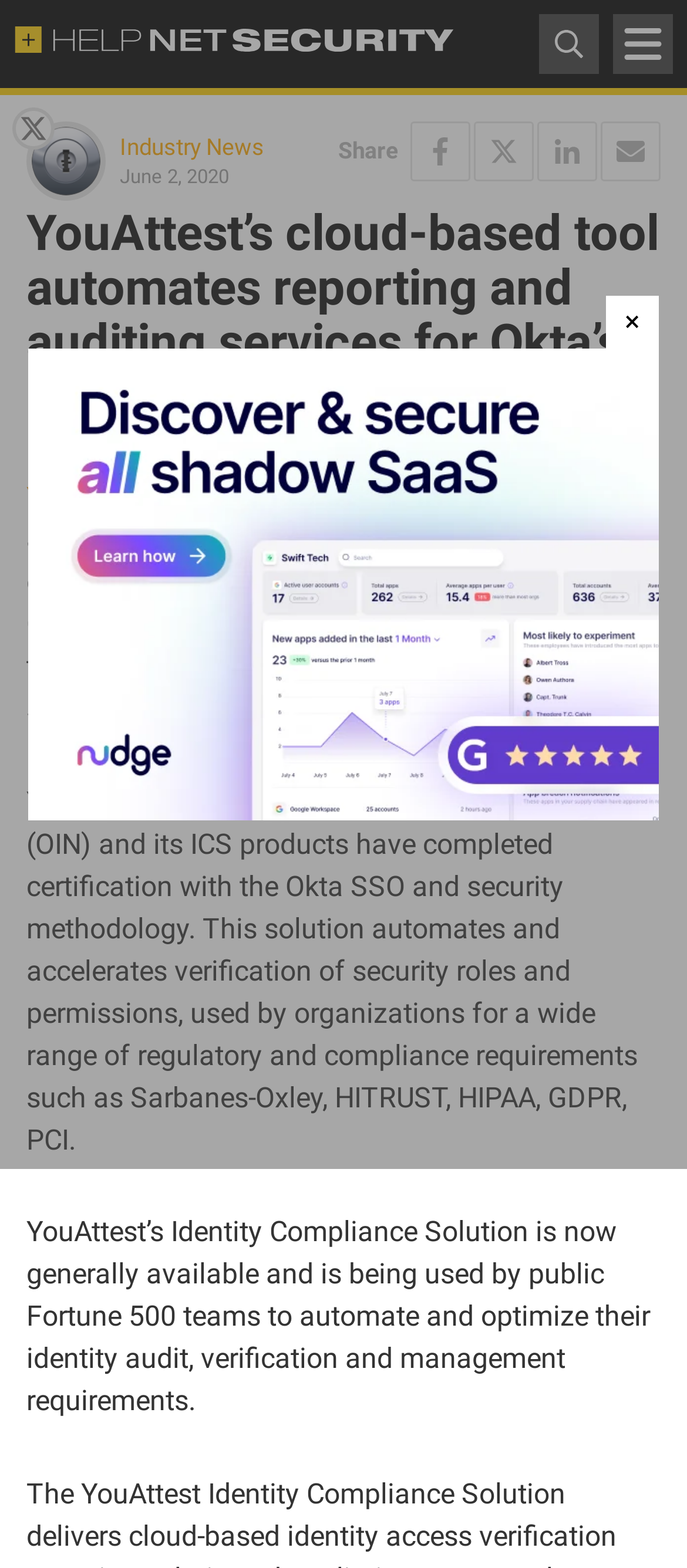Given the element description: "title="Follow me on Twitter @helpnetsecurity"", predict the bounding box coordinates of this UI element. The coordinates must be four float numbers between 0 and 1, given as [left, top, right, bottom].

[0.018, 0.068, 0.079, 0.095]